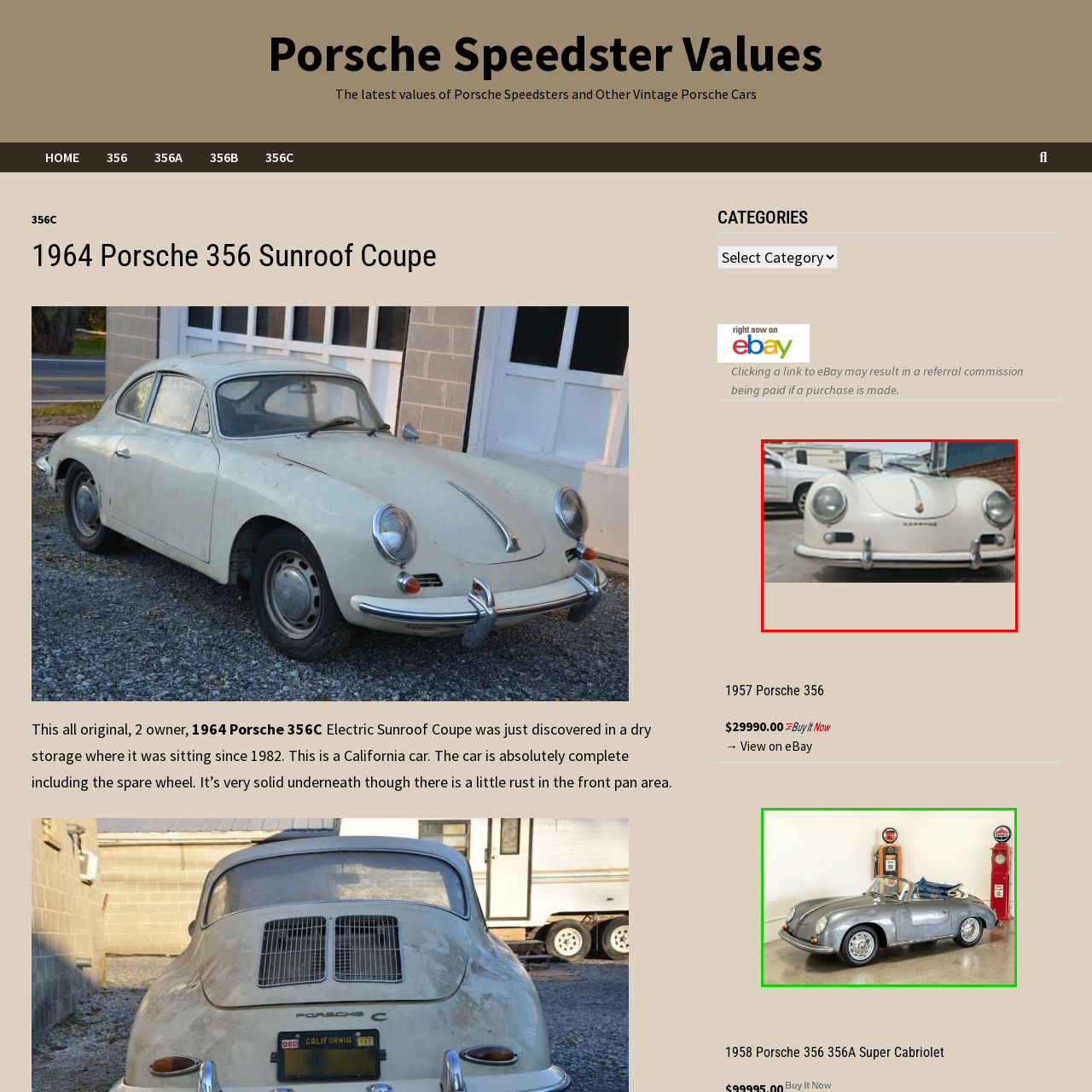Analyze the picture within the red frame, What type of accents are on the Porsche 356? 
Provide a one-word or one-phrase response.

chrome